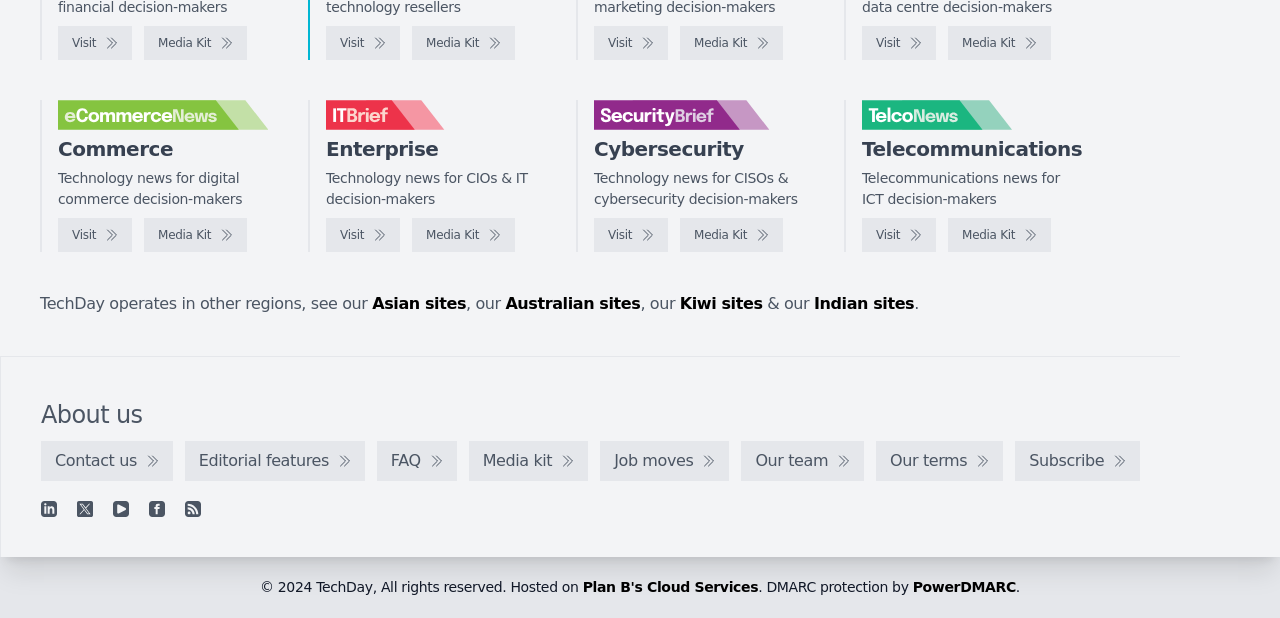Identify the bounding box for the given UI element using the description provided. Coordinates should be in the format (top-left x, top-left y, bottom-right x, bottom-right y) and must be between 0 and 1. Here is the description: Media Kit

[0.531, 0.353, 0.612, 0.408]